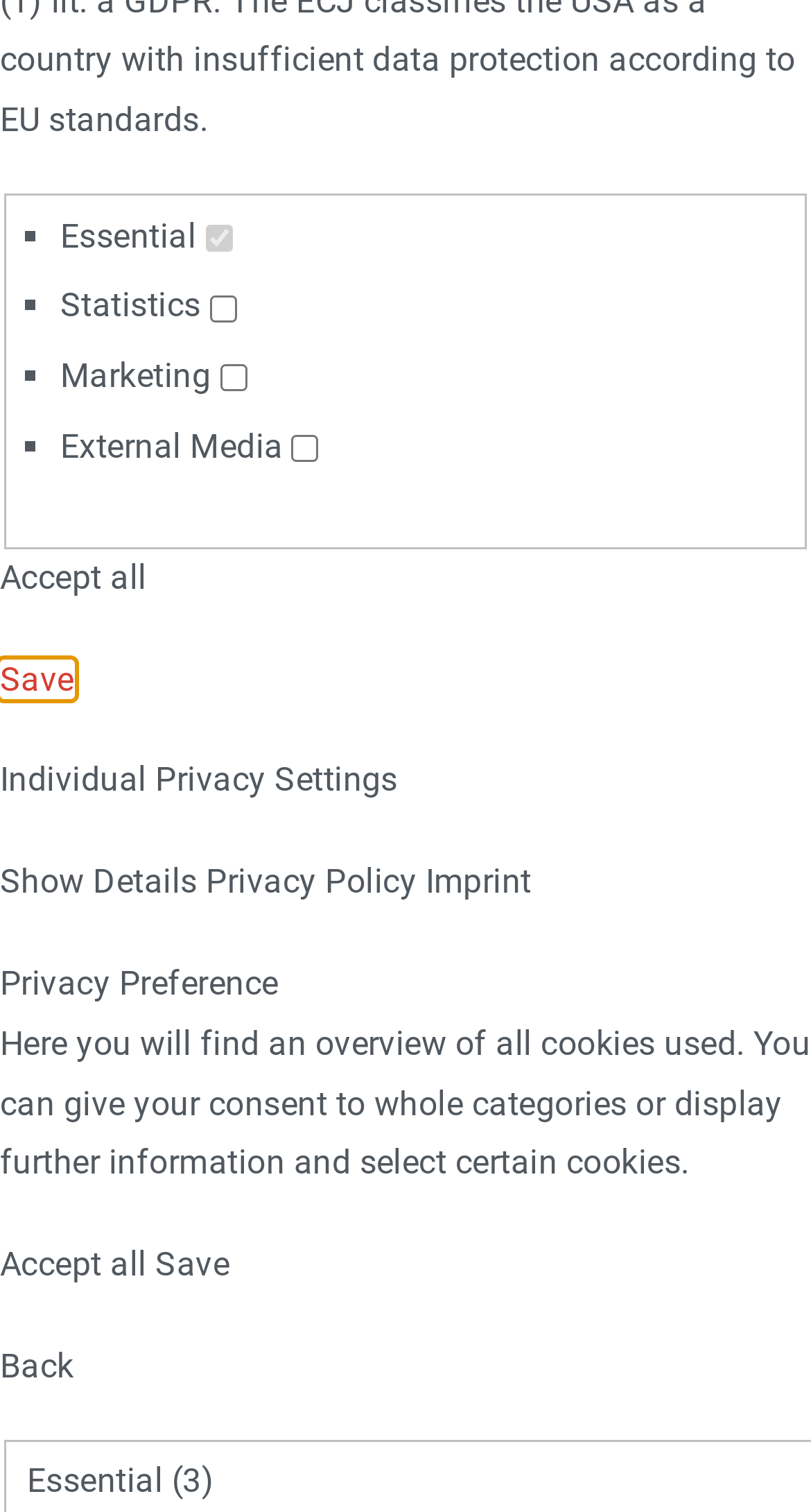Give a concise answer of one word or phrase to the question: 
How many buttons are visible on the page?

4